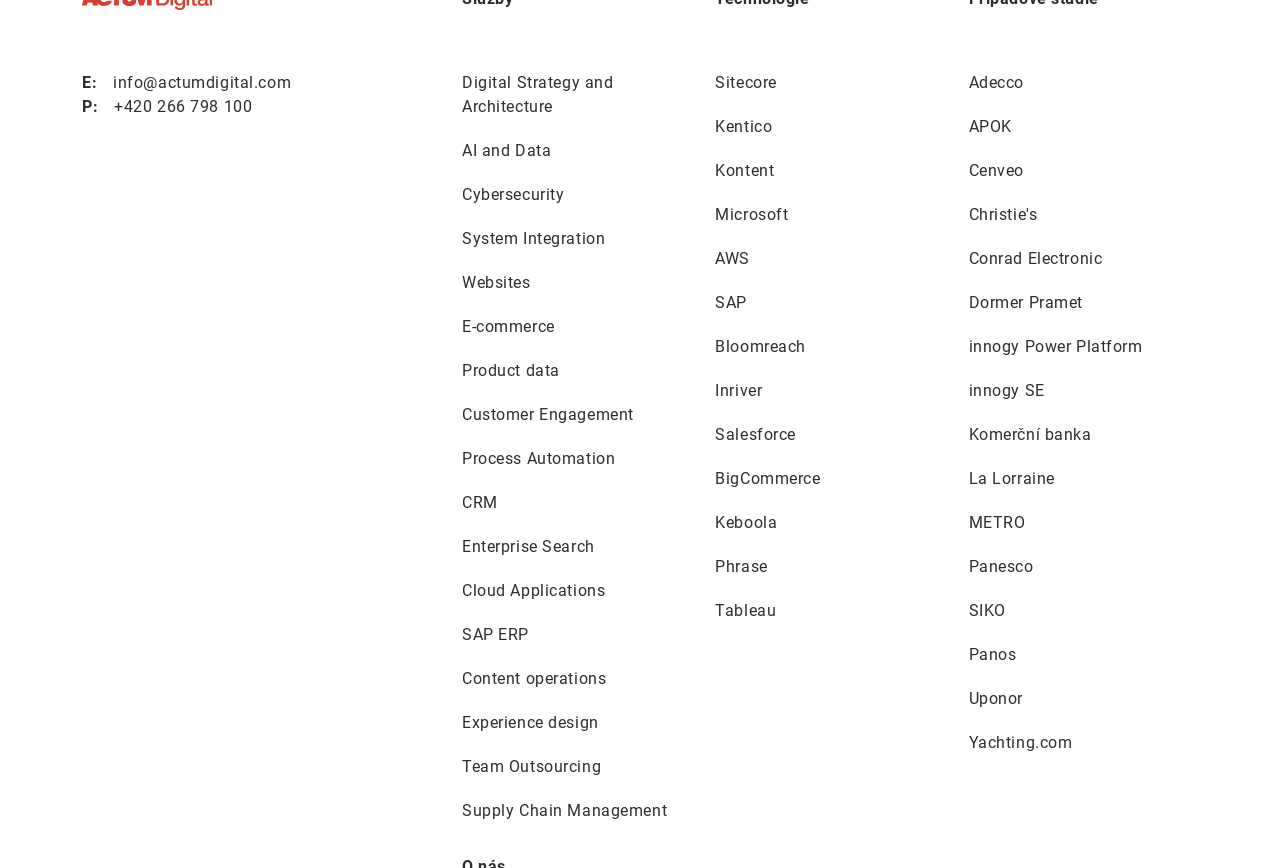Please mark the clickable region by giving the bounding box coordinates needed to complete this instruction: "Learn about Digital Strategy and Architecture".

[0.361, 0.082, 0.54, 0.137]